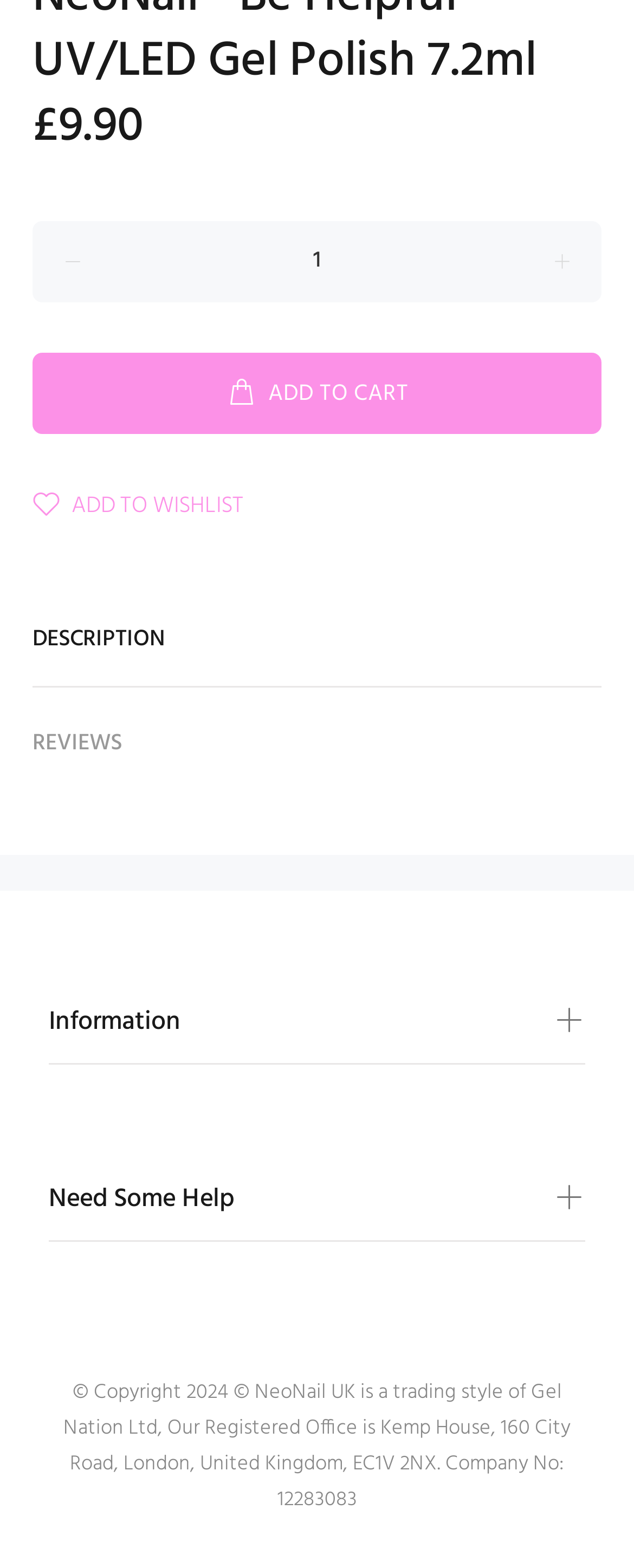Using the format (top-left x, top-left y, bottom-right x, bottom-right y), and given the element description, identify the bounding box coordinates within the screenshot: ADD TO WISHLIST

[0.051, 0.31, 0.385, 0.334]